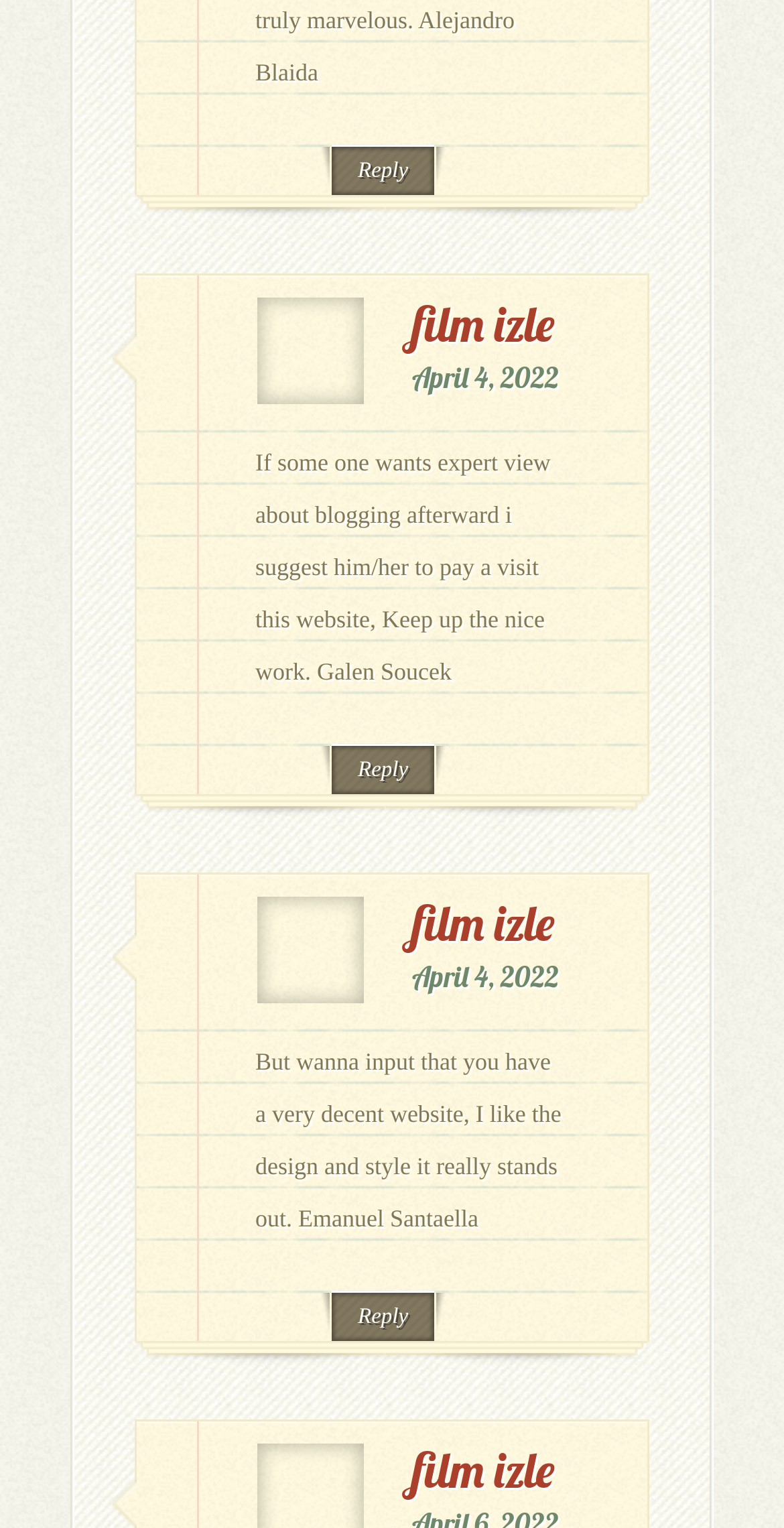What is the name of the person who wrote the first comment?
From the screenshot, provide a brief answer in one word or phrase.

Galen Soucek